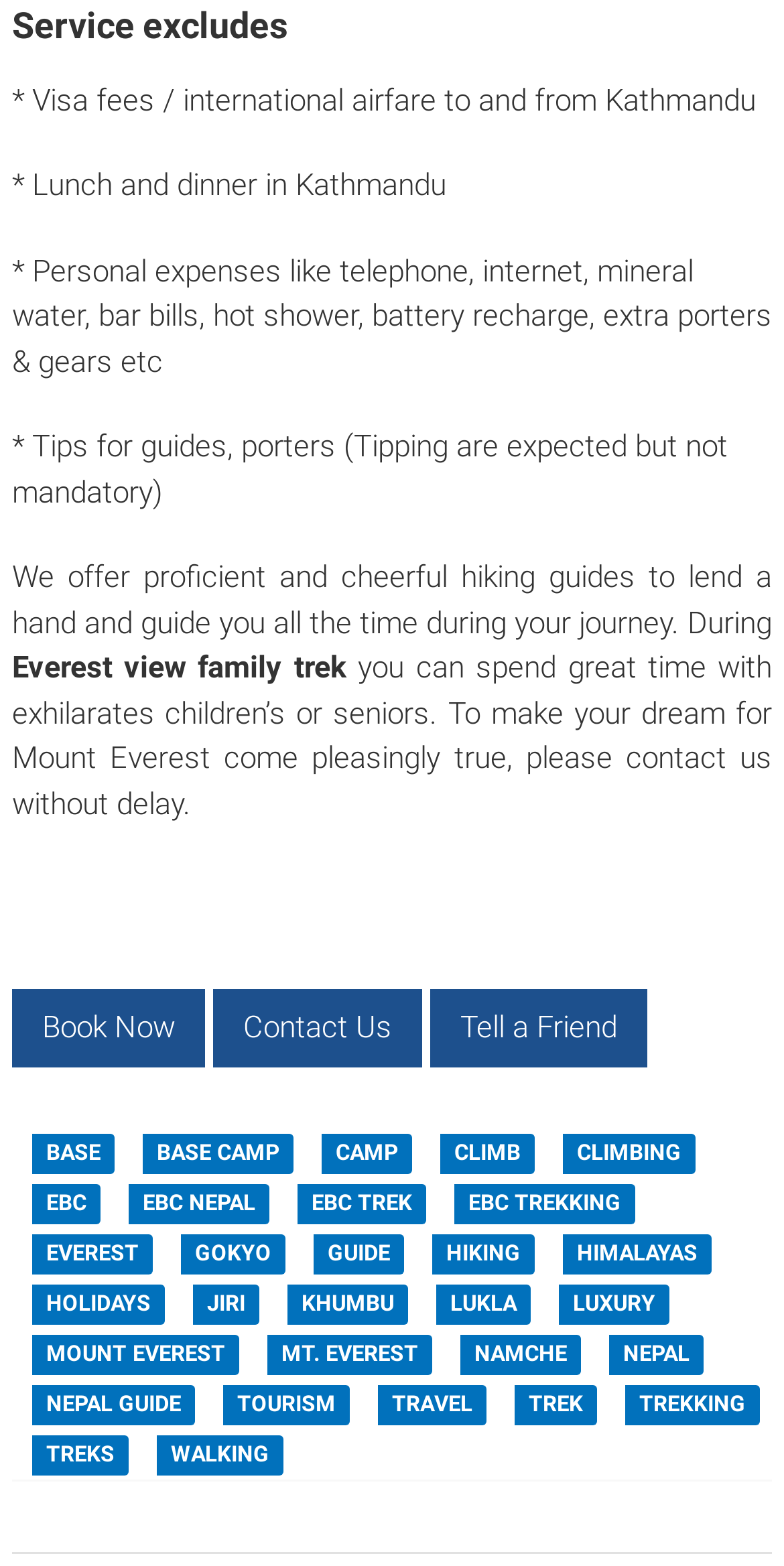Locate the bounding box coordinates of the area where you should click to accomplish the instruction: "Click on Book Now".

[0.015, 0.632, 0.261, 0.682]